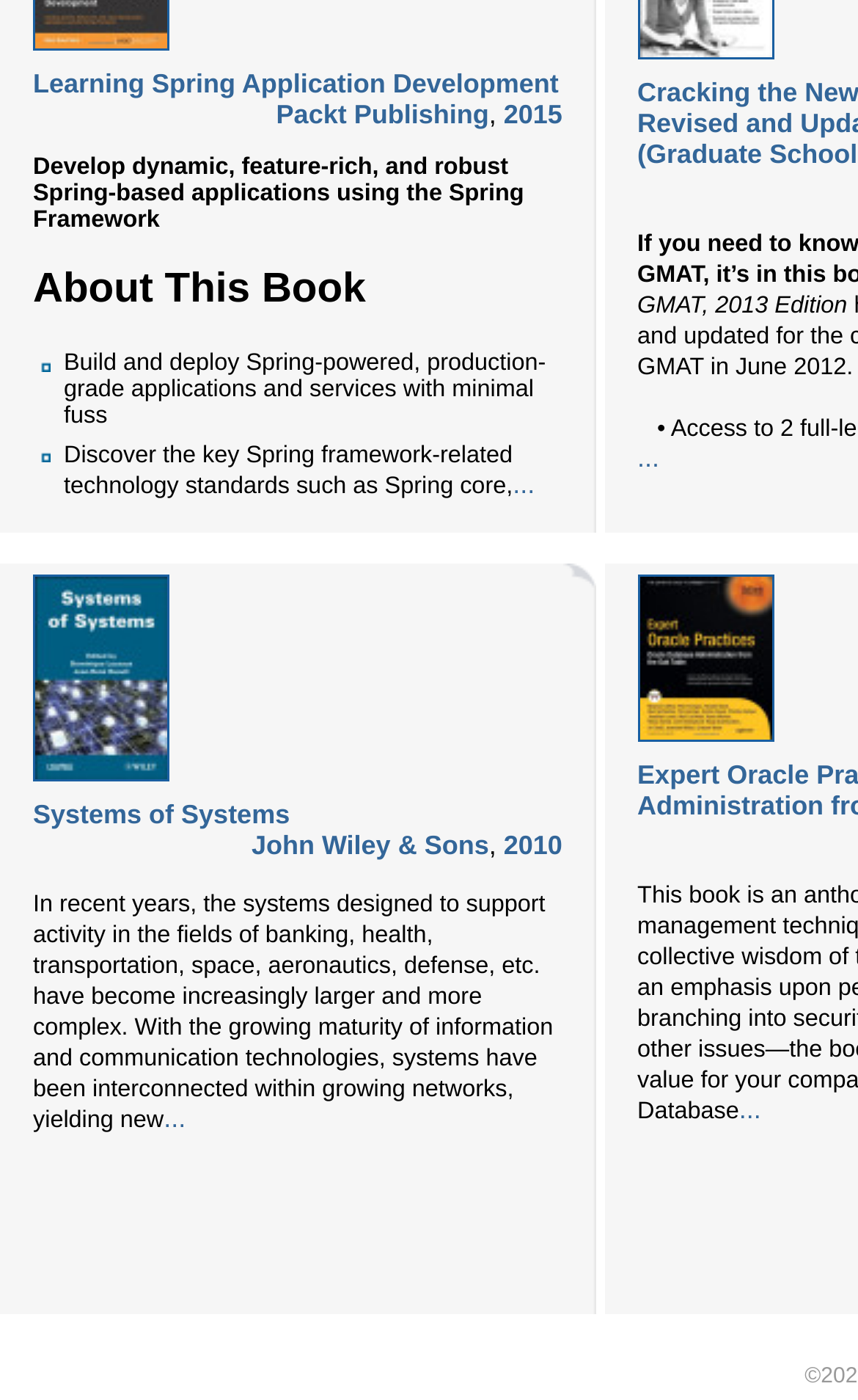Extract the bounding box coordinates for the described element: "...". The coordinates should be represented as four float numbers between 0 and 1: [left, top, right, bottom].

[0.743, 0.316, 0.769, 0.338]